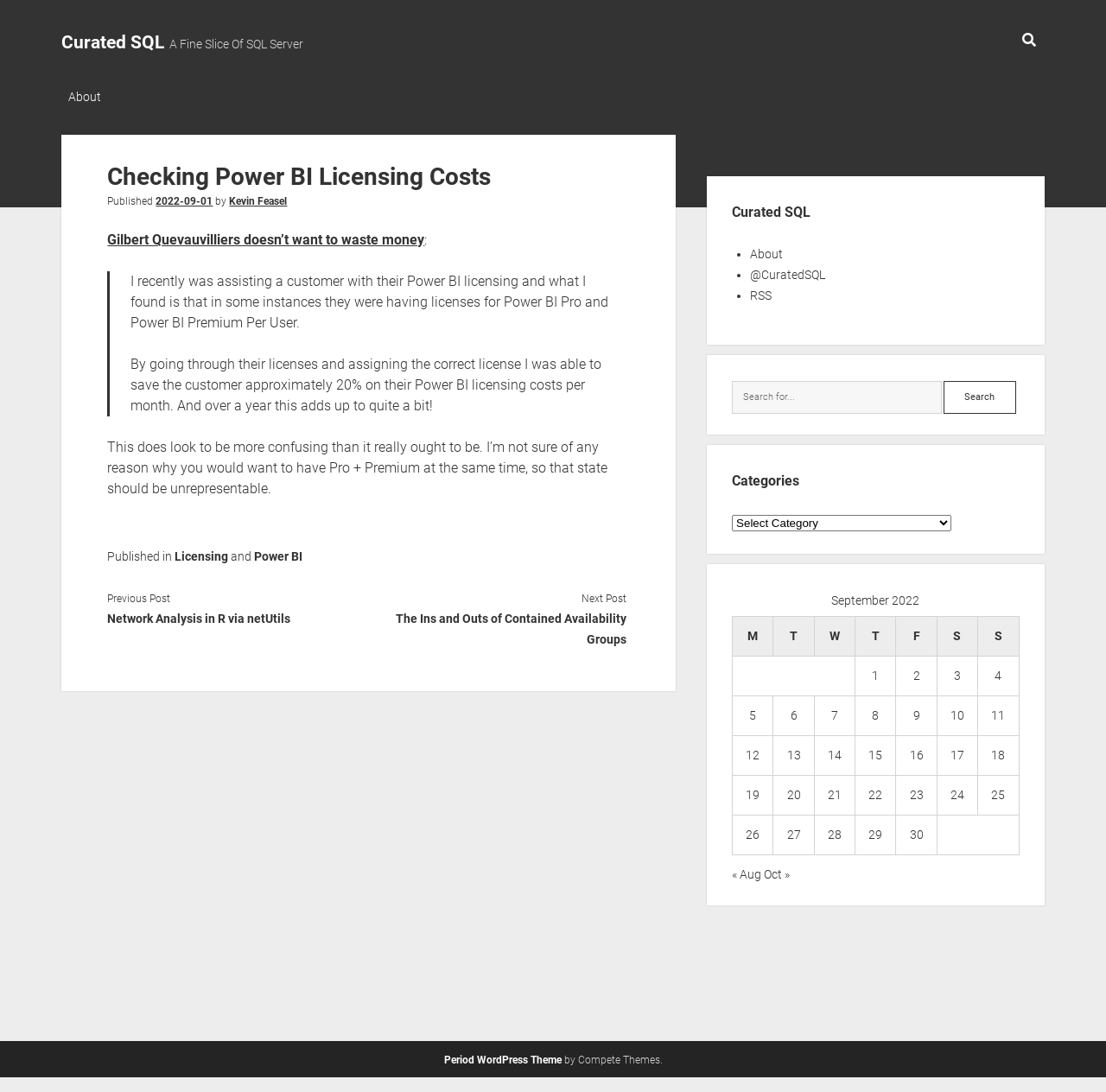What is the purpose of the search bar?
Using the information from the image, give a concise answer in one word or a short phrase.

To search the website